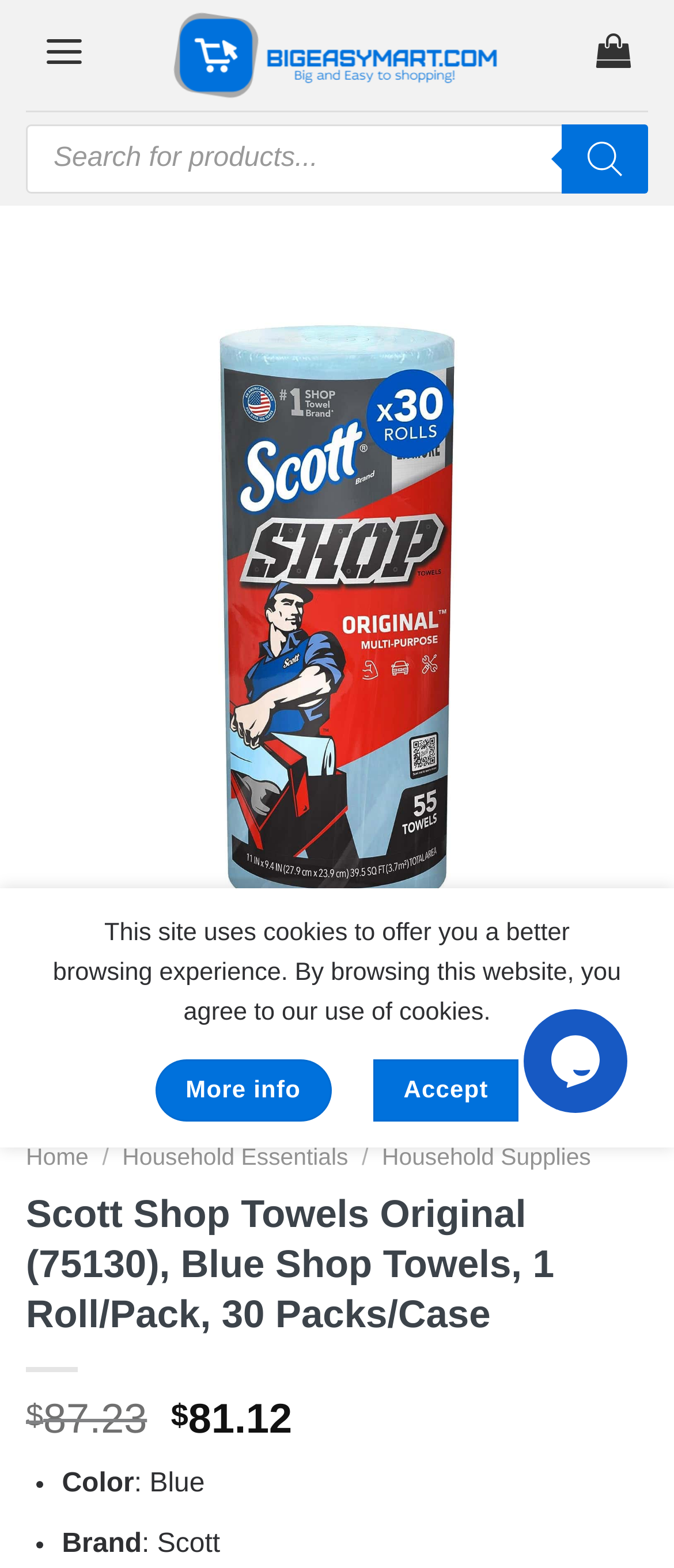Using the webpage screenshot, find the UI element described by parent_node: Products search aria-label="Search". Provide the bounding box coordinates in the format (top-left x, top-left y, bottom-right x, bottom-right y), ensuring all values are floating point numbers between 0 and 1.

[0.833, 0.079, 0.962, 0.123]